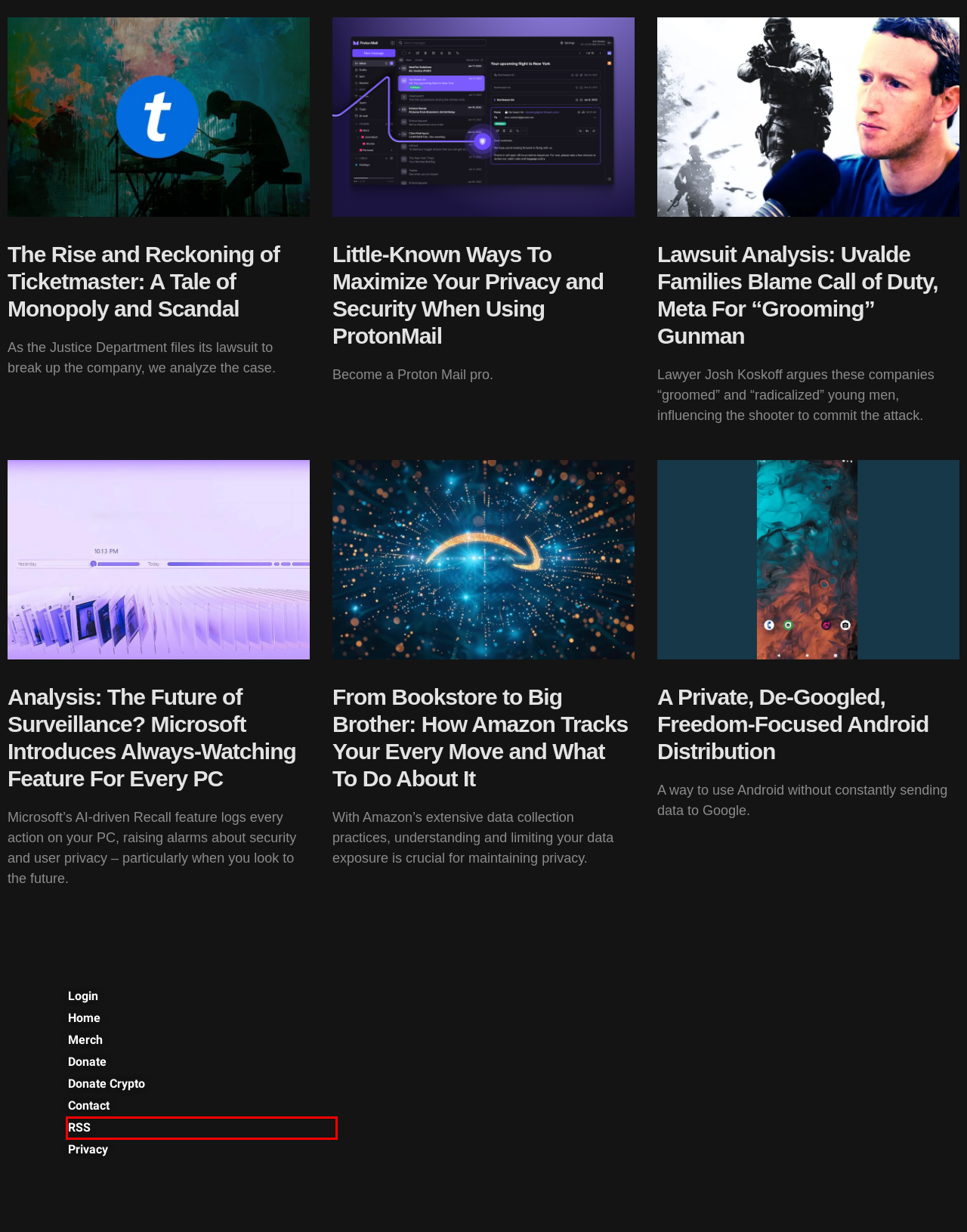You see a screenshot of a webpage with a red bounding box surrounding an element. Pick the webpage description that most accurately represents the new webpage after interacting with the element in the red bounding box. The options are:
A. The Rise and Reckoning of Ticketmaster: A Tale of Monopoly and Scandal
B. Analysis: The Future of Surveillance? Microsoft Introduces Always-Watching Feature For Every PC
C. Donate Cryptocurrency
D. Reclaim The Net
E. Lawsuit Analysis: Uvalde Families Blame Call of Duty, Meta For "Grooming" Gunman
F. Privacy Policy
G. A Private, De-Googled, Freedom-Focused Android Distribution
H. Little-Known Ways To Maximize Your Privacy and Security When Using ProtonMail

D